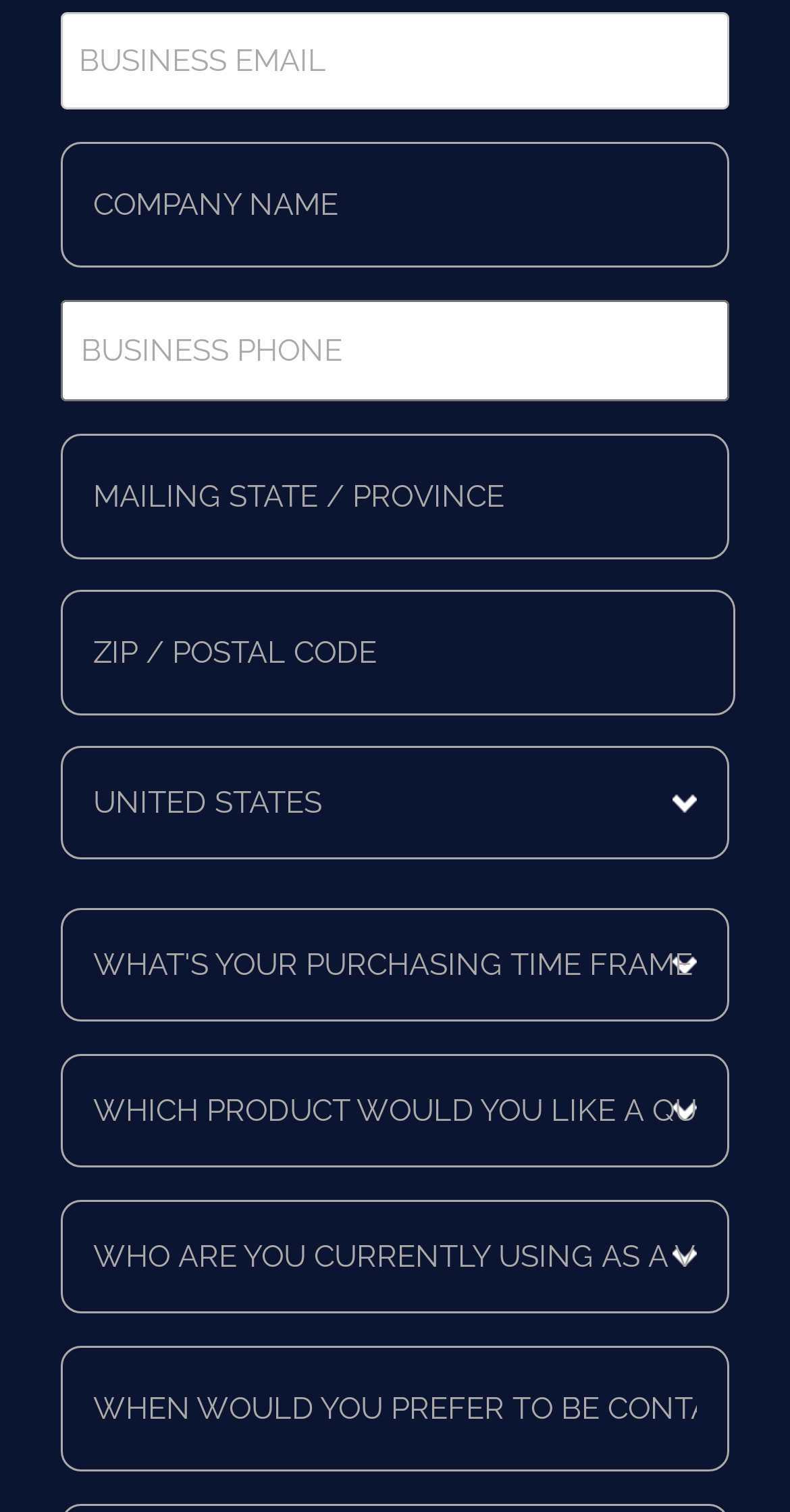What is the last field on the form?
Based on the image, provide a one-word or brief-phrase response.

When would you prefer to be contacted?